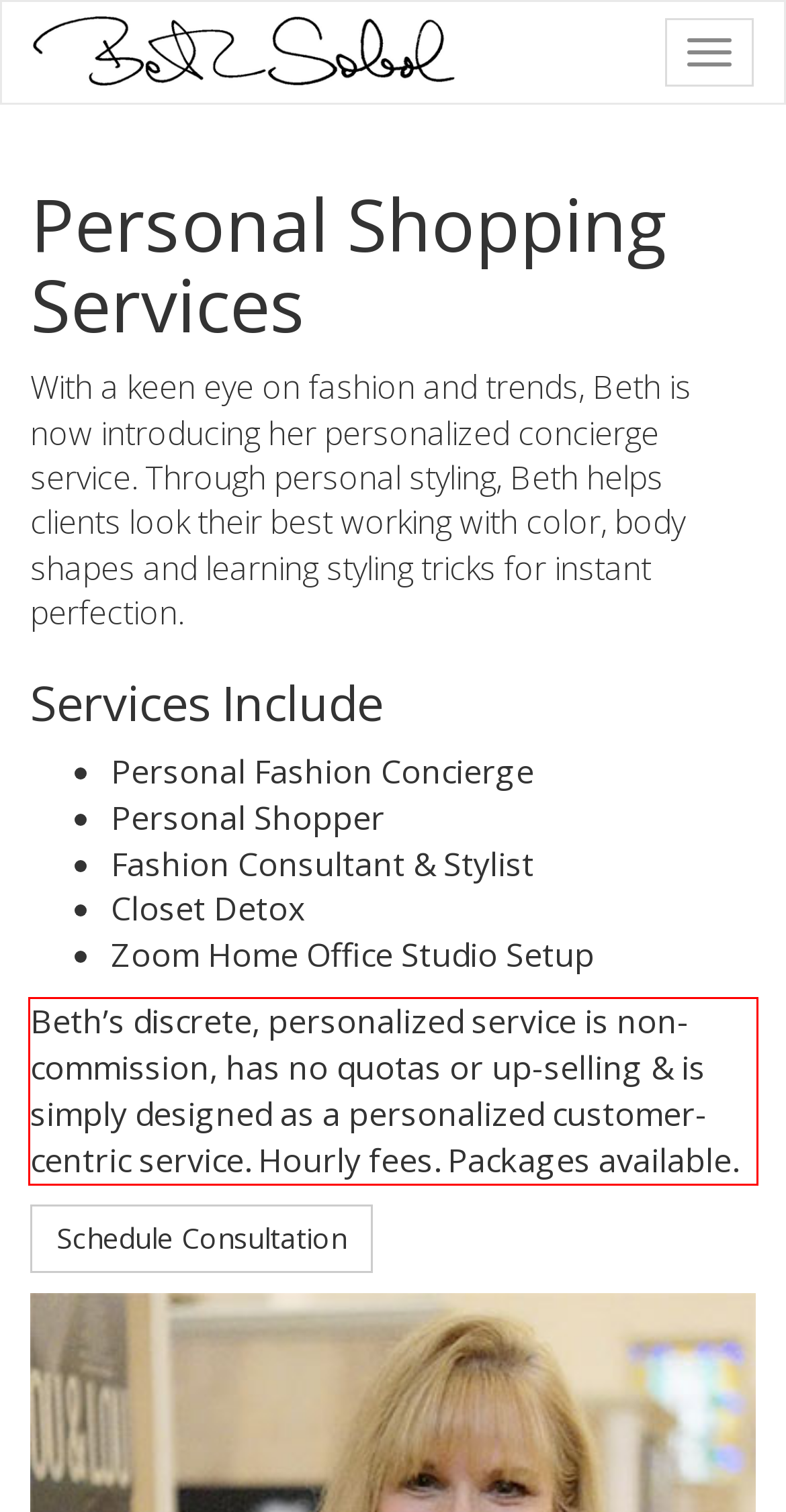You are provided with a screenshot of a webpage that includes a UI element enclosed in a red rectangle. Extract the text content inside this red rectangle.

Beth’s discrete, personalized service is non-commission, has no quotas or up-selling & is simply designed as a personalized customer-centric service. Hourly fees. Packages available.